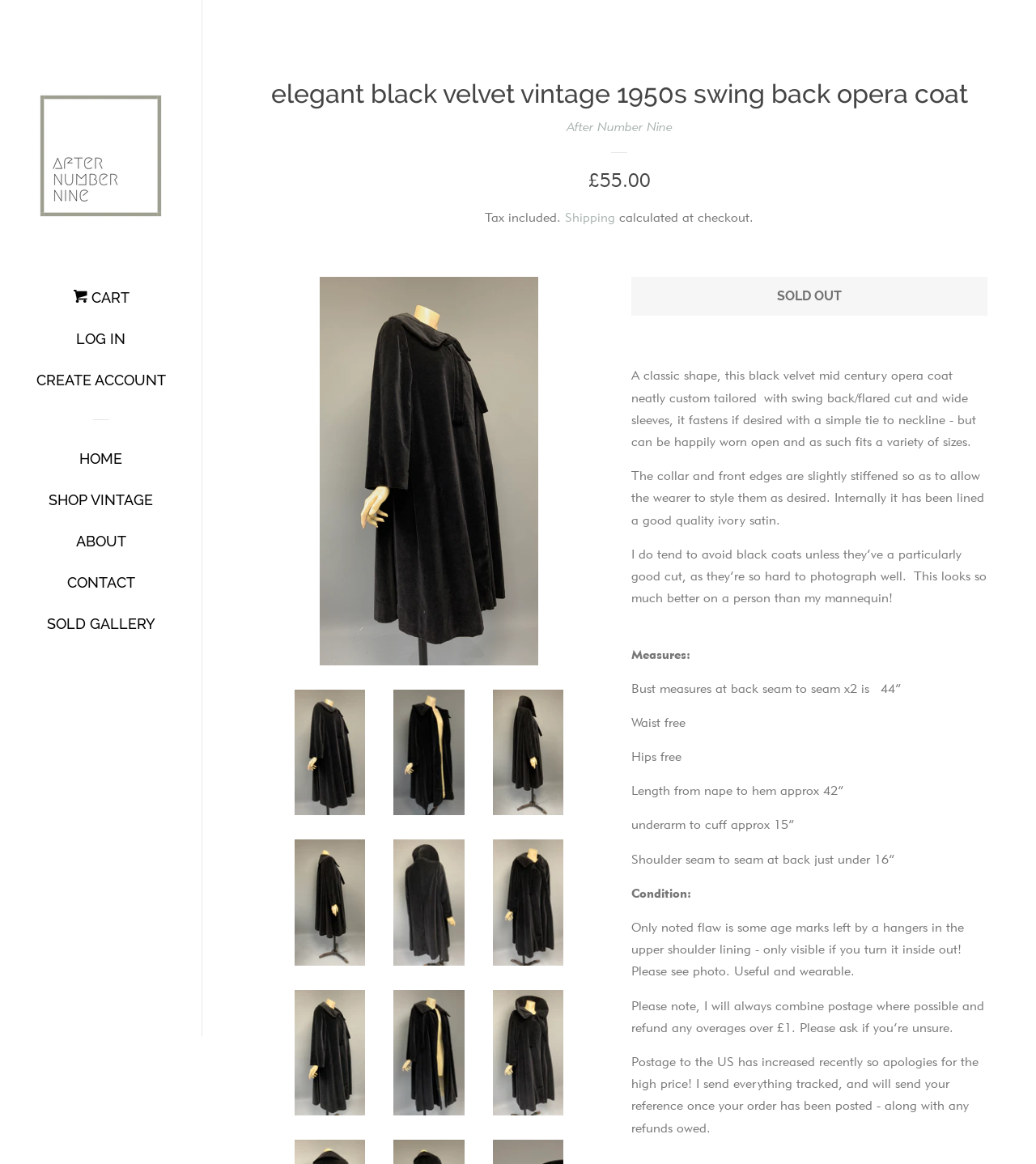What is the length of the opera coat from nape to hem?
Answer the question with a single word or phrase derived from the image.

42 inches